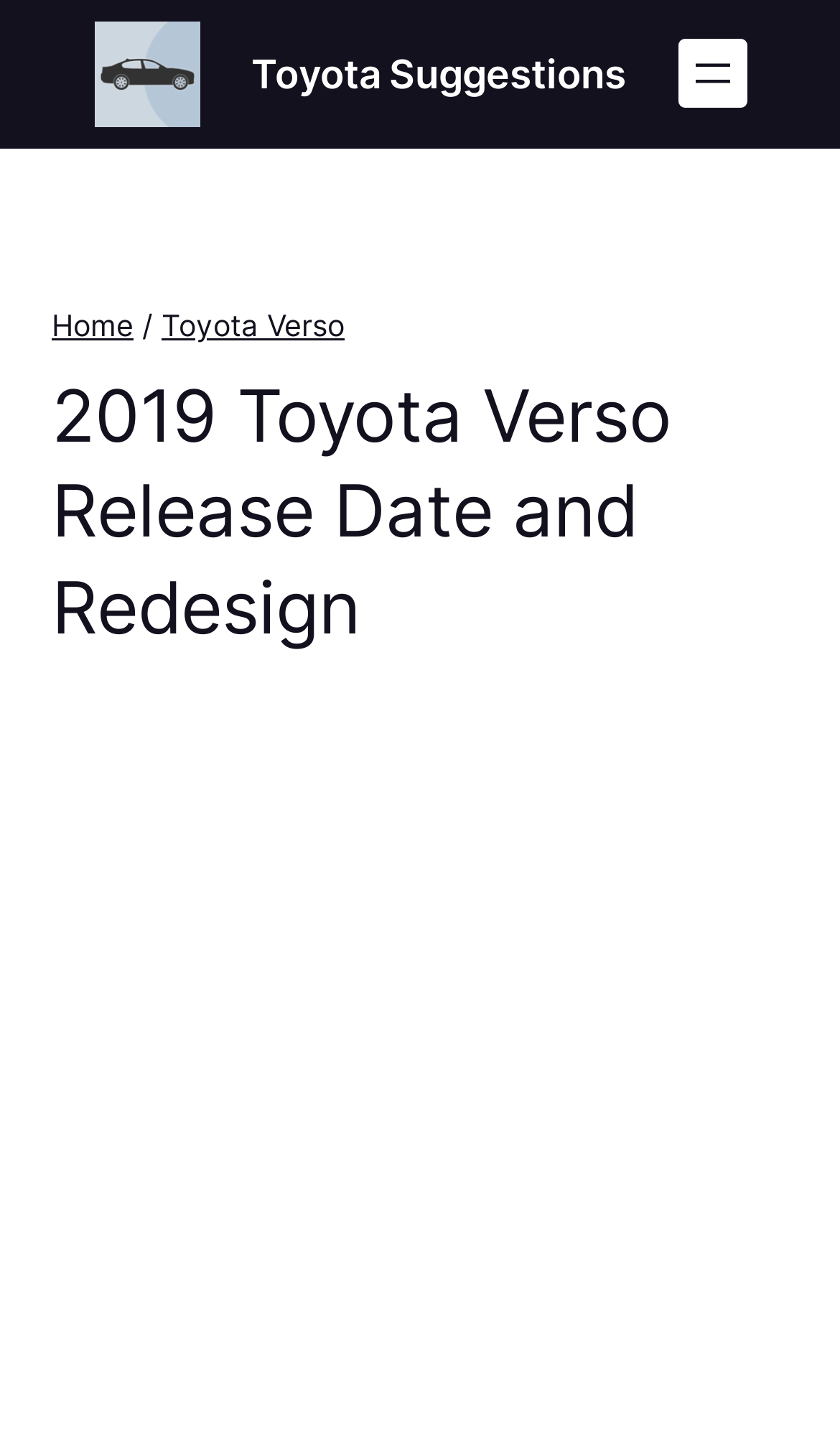Detail the various sections and features of the webpage.

The webpage is about the 2019 Toyota Verso, focusing on its release date and redesign. At the top left, there is a link and an image with the text "Toyota Suggestions". Below this, a heading with the same text "Toyota Suggestions" is centered on the page. 

To the right of the centered heading, a navigation menu labeled "Menu utama" is located, which can be opened by a button. The menu contains links to "Home" and "Toyota Verso", separated by a slash. 

The main content of the page is a heading that spans almost the entire width of the page, stating "2019 Toyota Verso Release Date and Redesign". Below this heading, an iframe takes up the rest of the page, containing an advertisement.